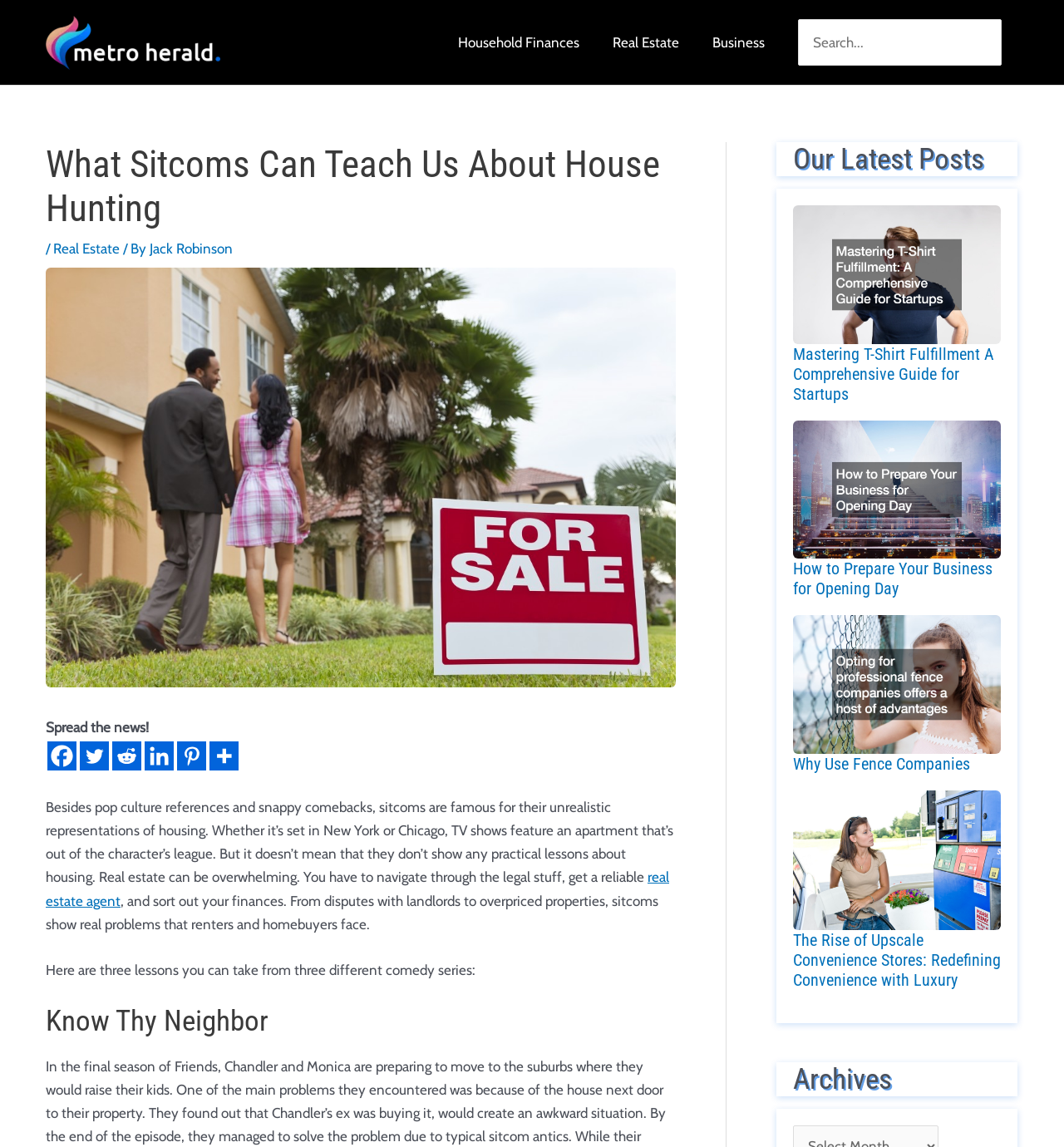Carefully observe the image and respond to the question with a detailed answer:
What is the author of the main article?

The author of the main article is mentioned in the byline '/ By Jack Robinson' below the heading 'What Sitcoms Can Teach Us About House Hunting'.